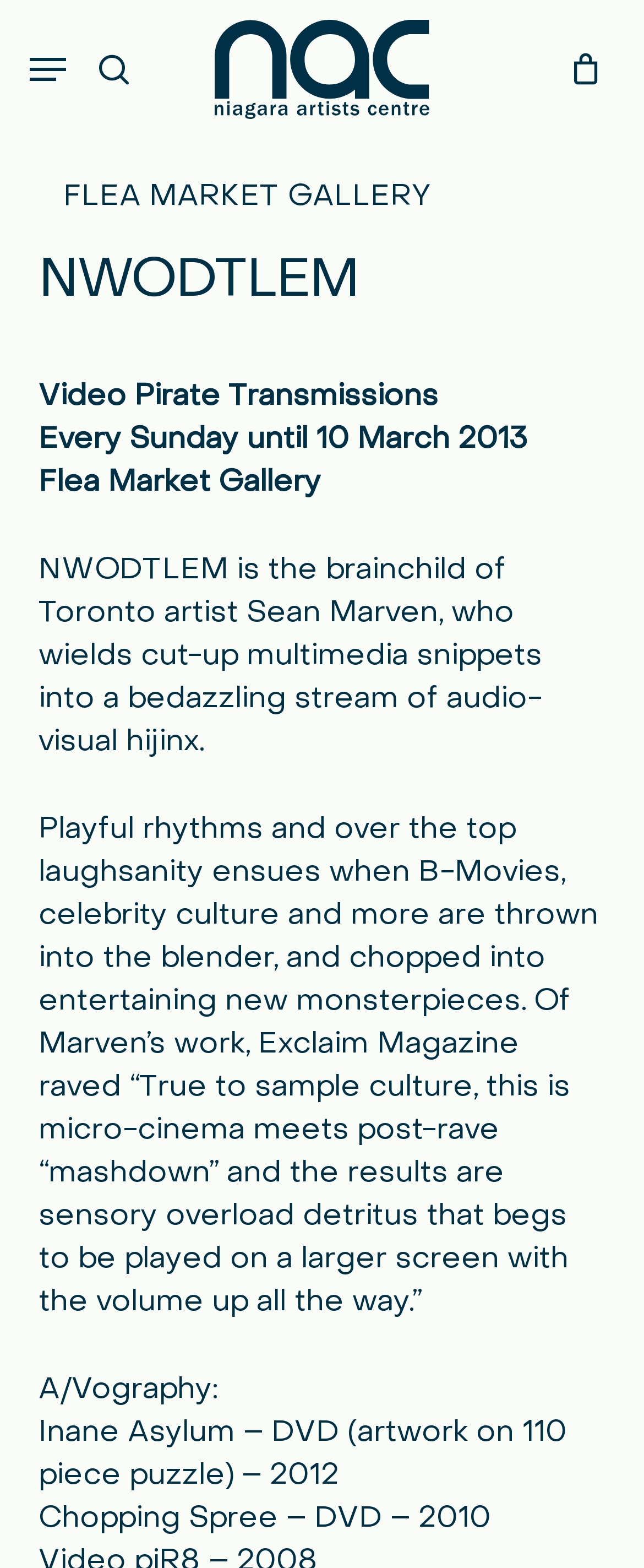Based on the provided description, "search", find the bounding box of the corresponding UI element in the screenshot.

[0.128, 0.013, 0.226, 0.076]